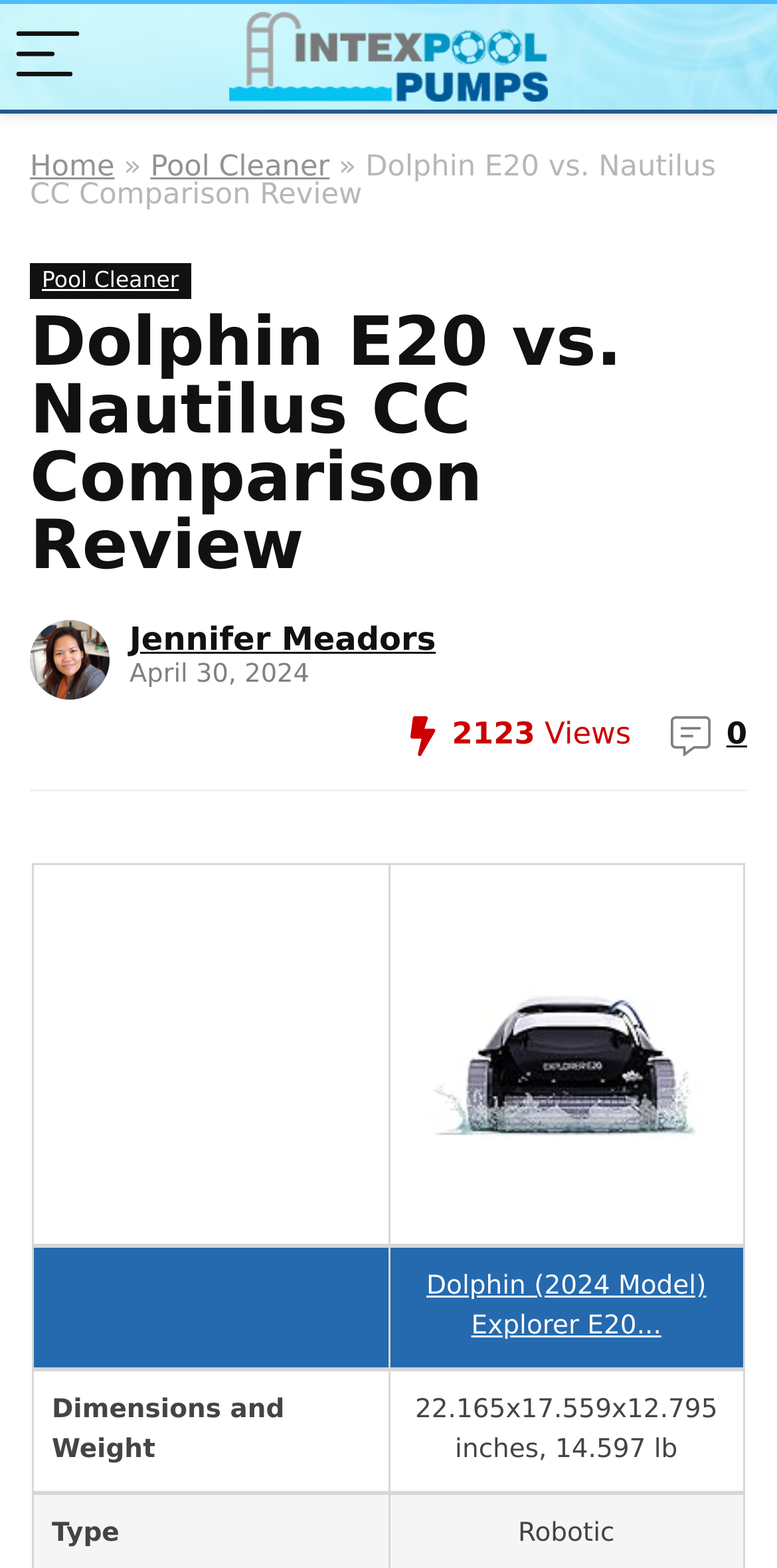What is the weight of the Dolphin E20?
Please use the image to deliver a detailed and complete answer.

I found the weight of the Dolphin E20 by looking at the table with the heading 'Dimensions and Weight' and the corresponding value '22.165x17.559x12.795 inches, 14.597 lb'.